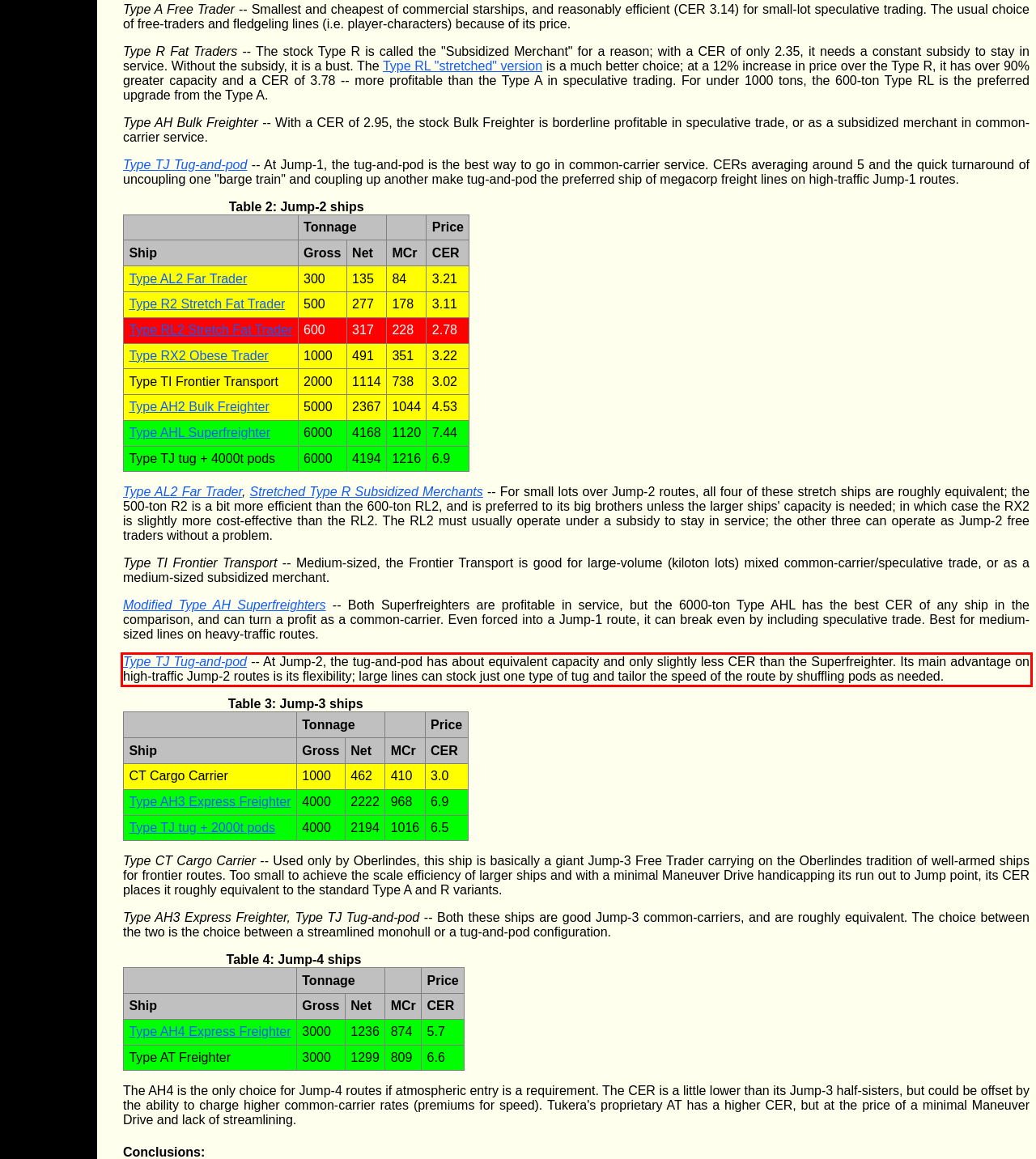Please perform OCR on the UI element surrounded by the red bounding box in the given webpage screenshot and extract its text content.

Type TJ Tug-and-pod -- At Jump-2, the tug-and-pod has about equivalent capacity and only slightly less CER than the Superfreighter. Its main advantage on high-traffic Jump-2 routes is its flexibility; large lines can stock just one type of tug and tailor the speed of the route by shuffling pods as needed.